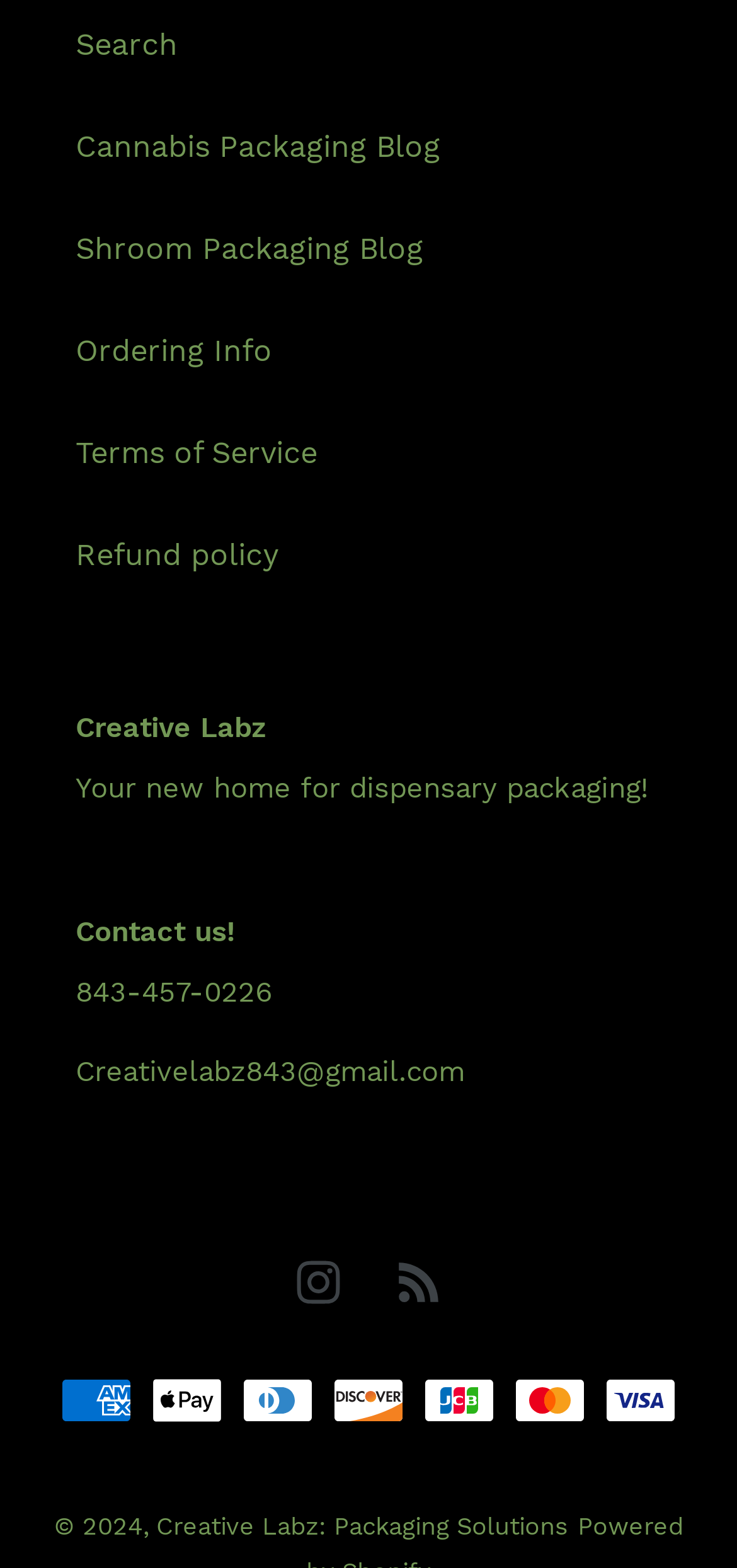What is the name of the company?
Answer the question with a thorough and detailed explanation.

The name of the company can be found in the top section of the webpage, where it is written in a prominent font as 'Creative Labz'.